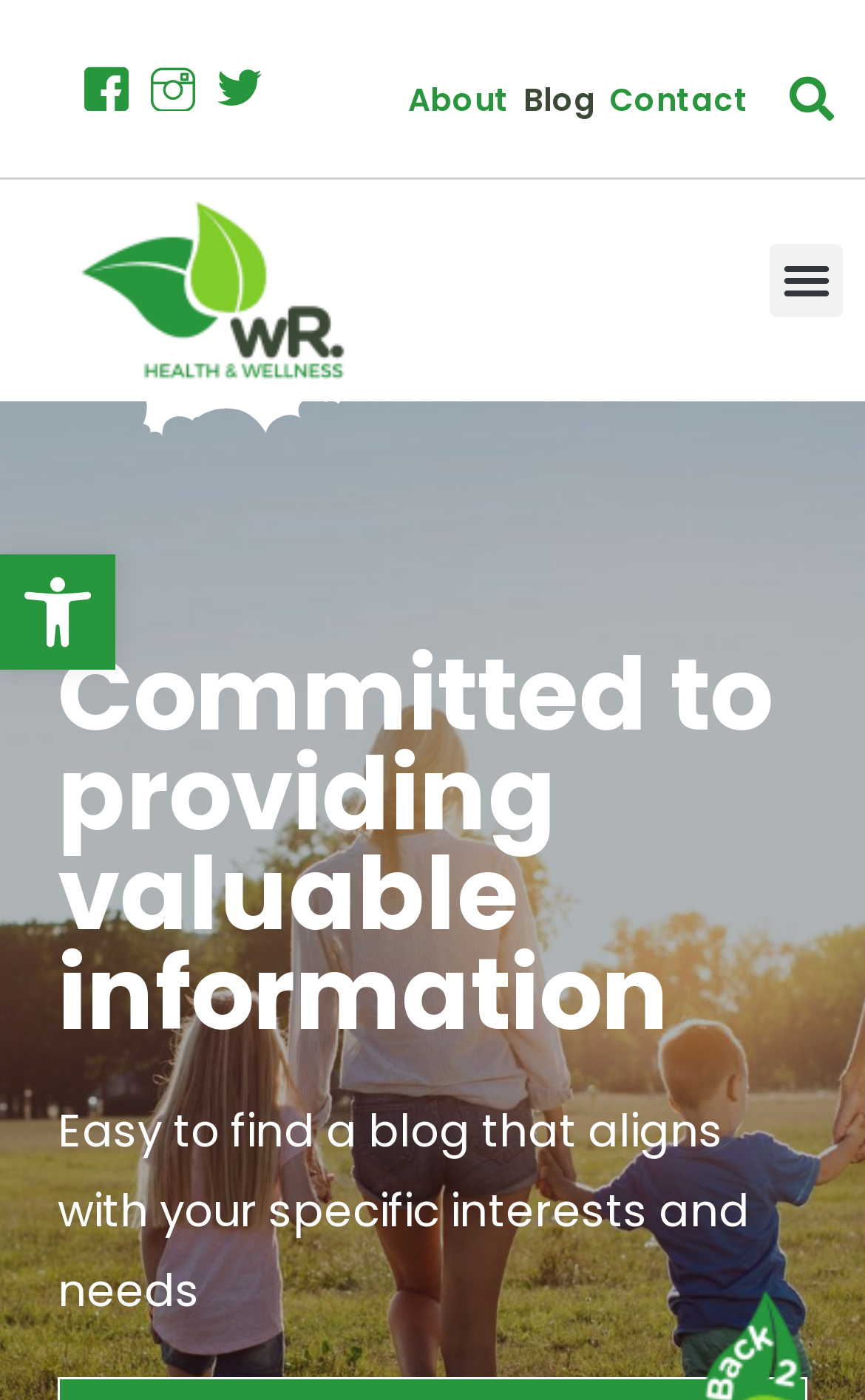Find the bounding box coordinates corresponding to the UI element with the description: "Contact". The coordinates should be formatted as [left, top, right, bottom], with values as floats between 0 and 1.

[0.697, 0.035, 0.874, 0.108]